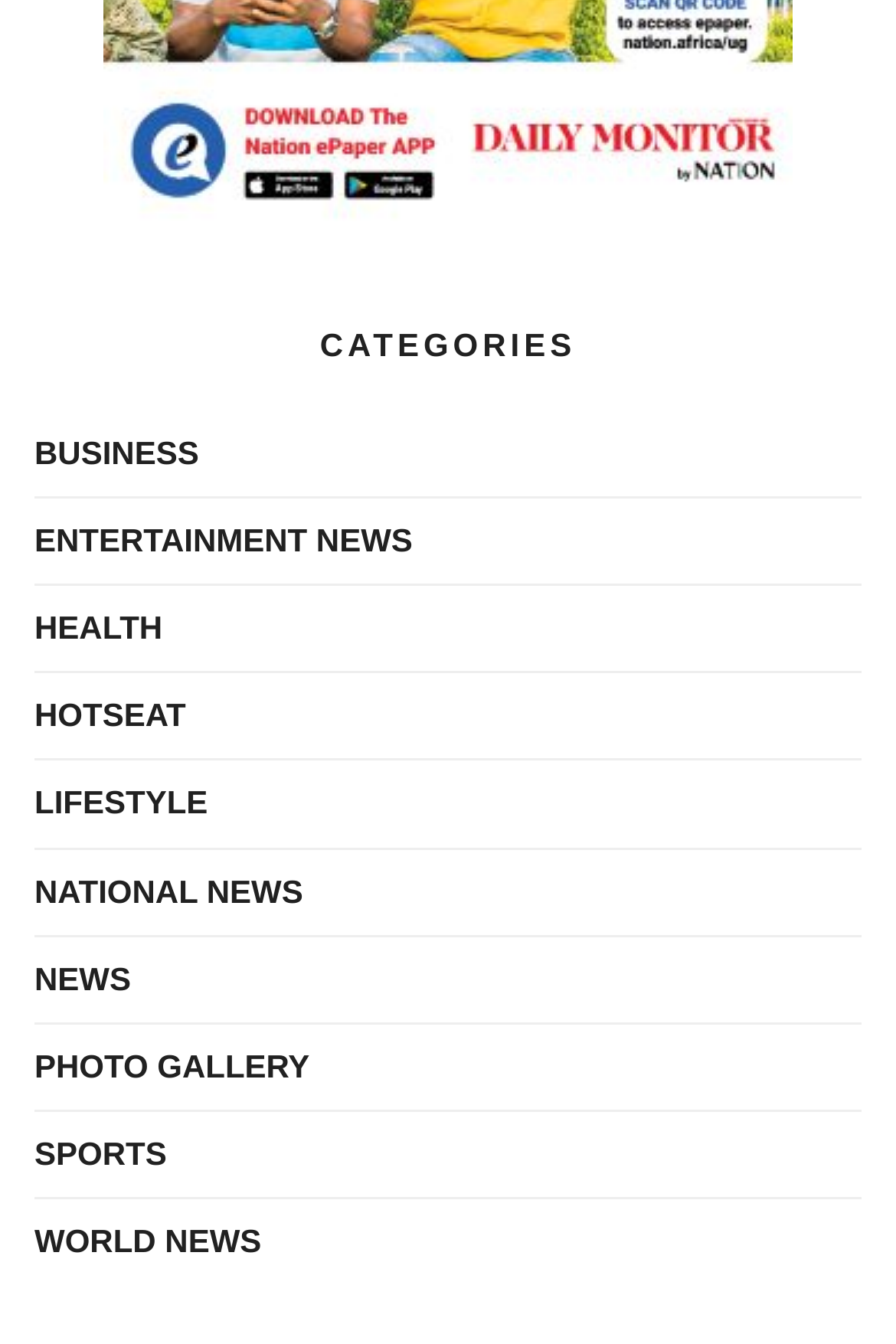Please identify the bounding box coordinates of the clickable region that I should interact with to perform the following instruction: "go to HEALTH". The coordinates should be expressed as four float numbers between 0 and 1, i.e., [left, top, right, bottom].

[0.038, 0.446, 0.181, 0.489]